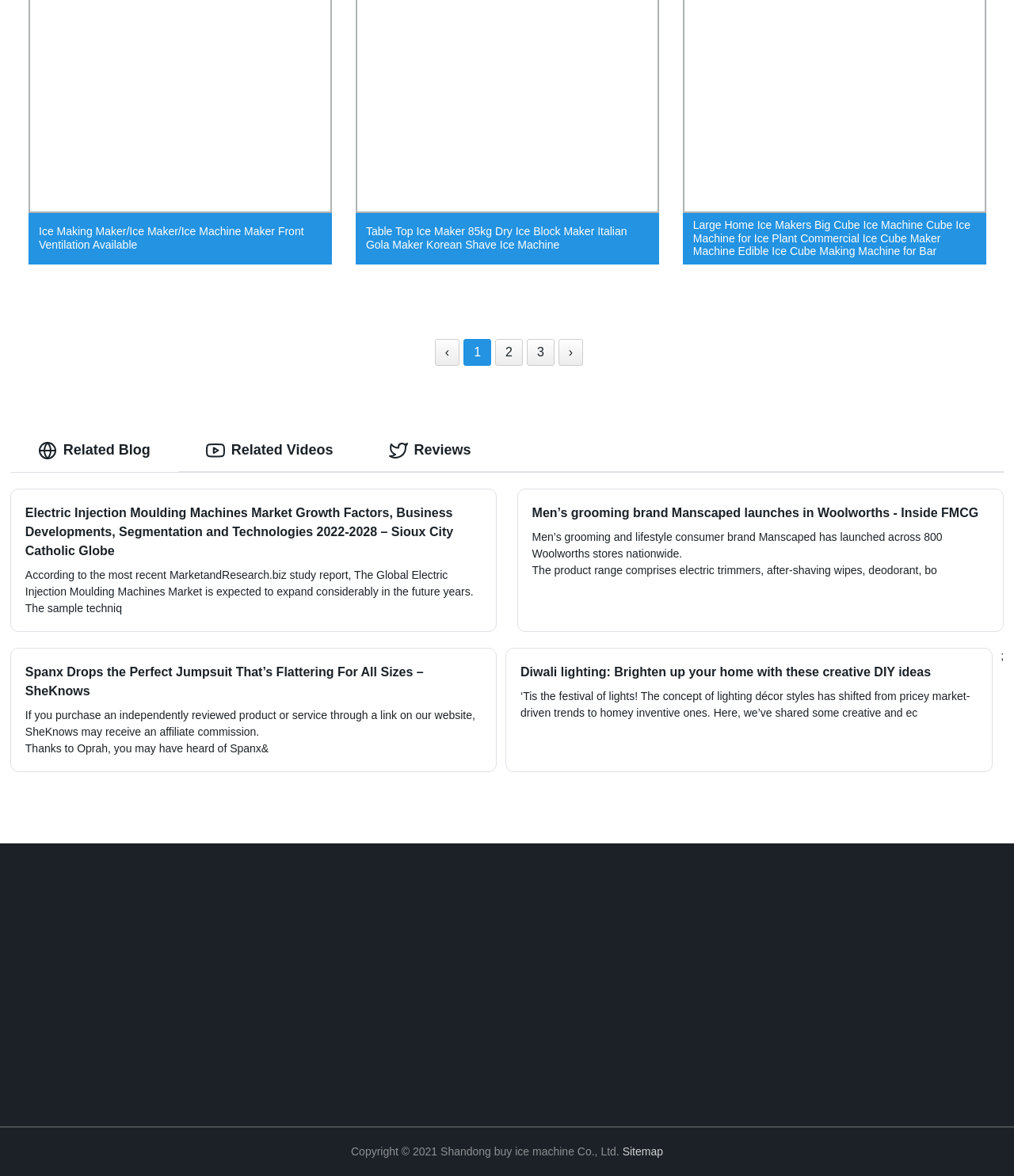Determine the bounding box coordinates of the region that needs to be clicked to achieve the task: "Click on the 'Blog' link".

[0.463, 0.775, 0.518, 0.804]